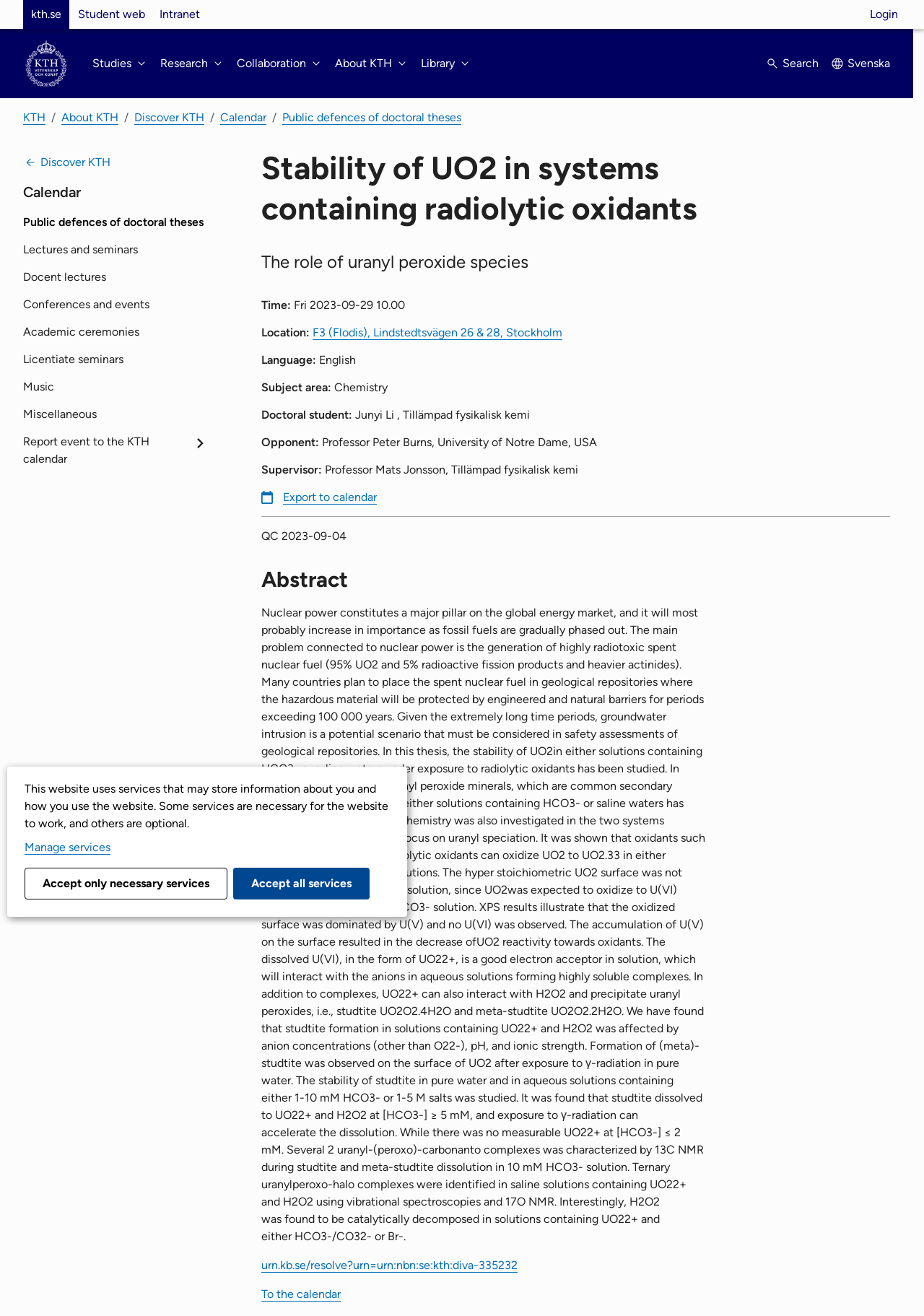Determine the coordinates of the bounding box for the clickable area needed to execute this instruction: "View the 'Public defences of doctoral theses' page".

[0.305, 0.084, 0.499, 0.094]